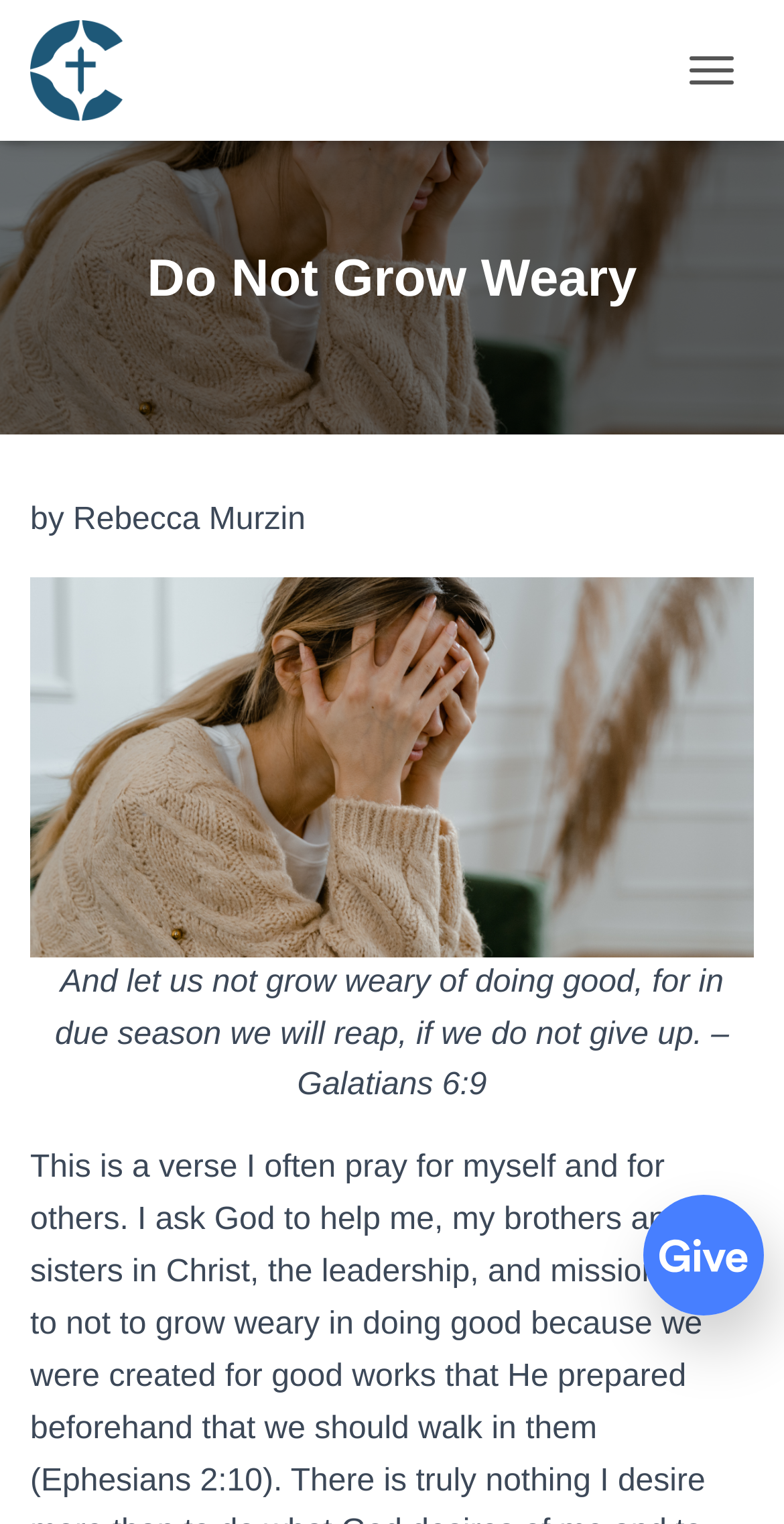Give a concise answer using only one word or phrase for this question:
Is there an image below the quote?

Yes